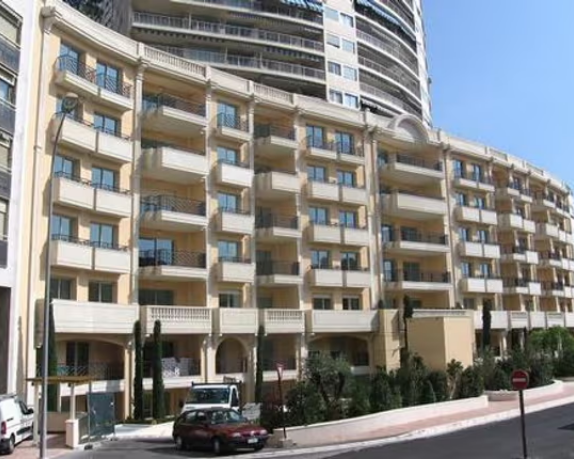Create a detailed narrative of what is happening in the image.

The image showcases a modern residential building located in Monaco, characterized by its elegant curved architecture and multiple balconies. The façade is primarily a soft yellow color, with large windows that reflect the surrounding light, enhancing the overall aesthetic. This building is part of a secure residence featuring luxurious amenities. The ground area is well-maintained with greenery, adding to the inviting ambiance. In the background, another high-rise building complements the skyline, emphasizing the urban environment of Monte Carlo. This property is part of a listing for sale, ideal for those seeking a vibrant living experience in a prestigious location.